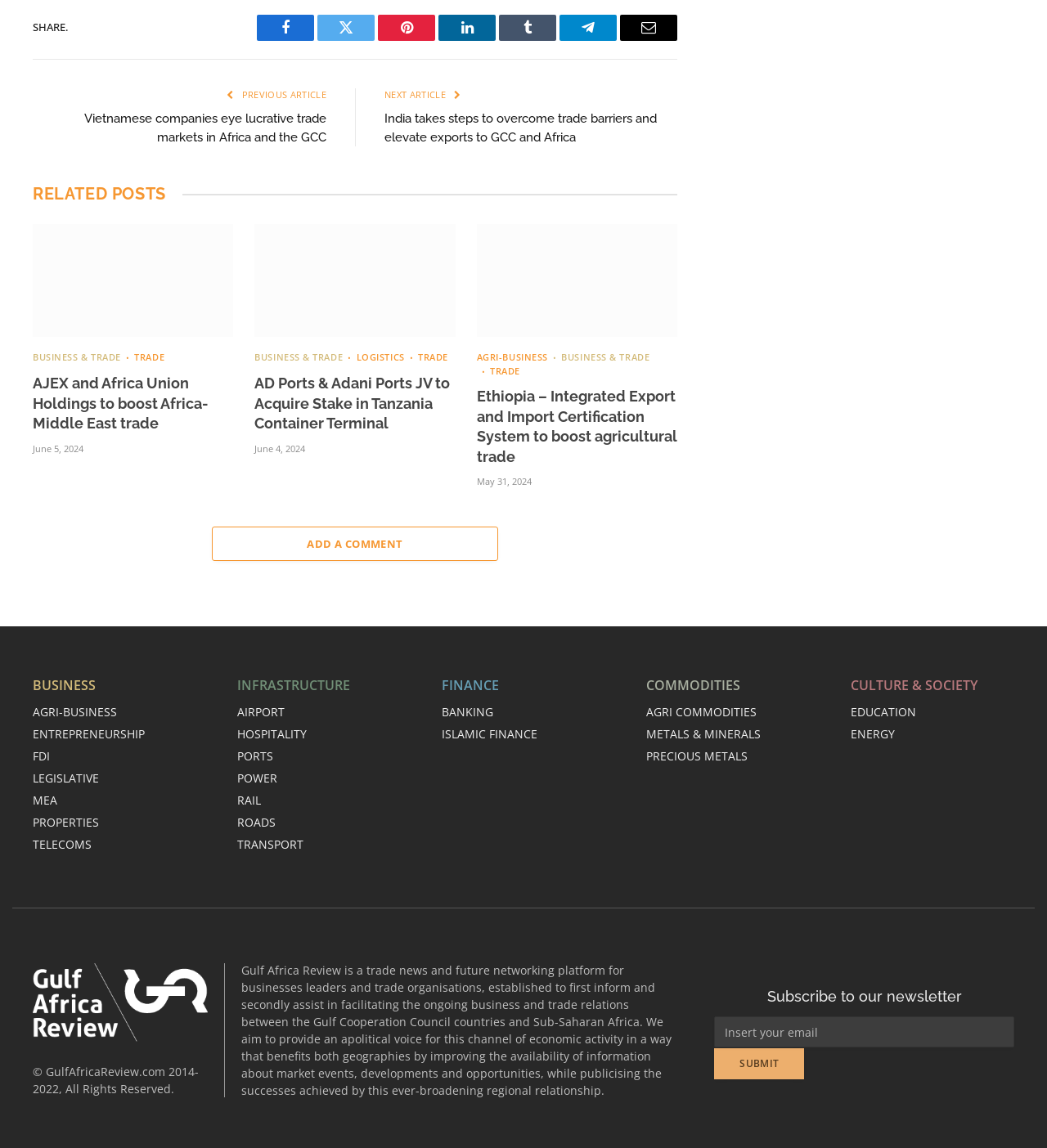How many social media platforms are available for sharing?
Your answer should be a single word or phrase derived from the screenshot.

7